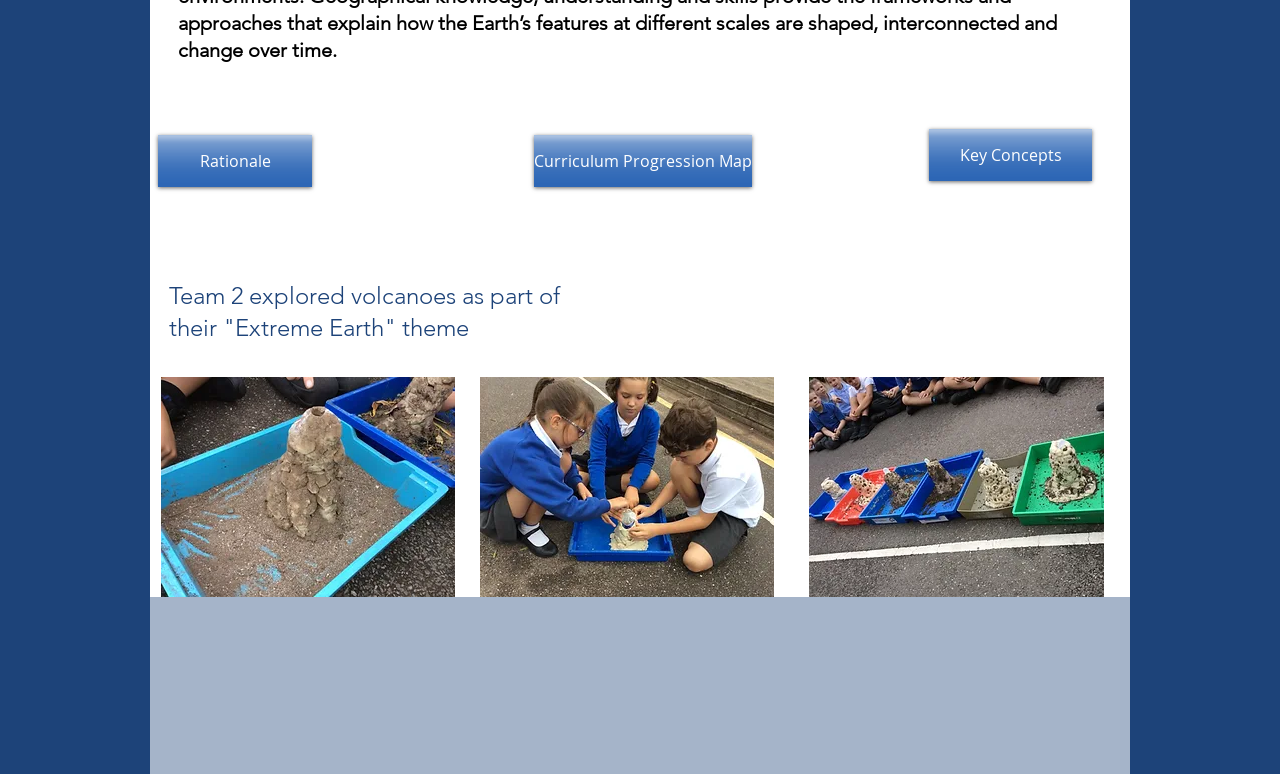Show the bounding box coordinates for the HTML element as described: "Rationale".

[0.123, 0.174, 0.244, 0.242]